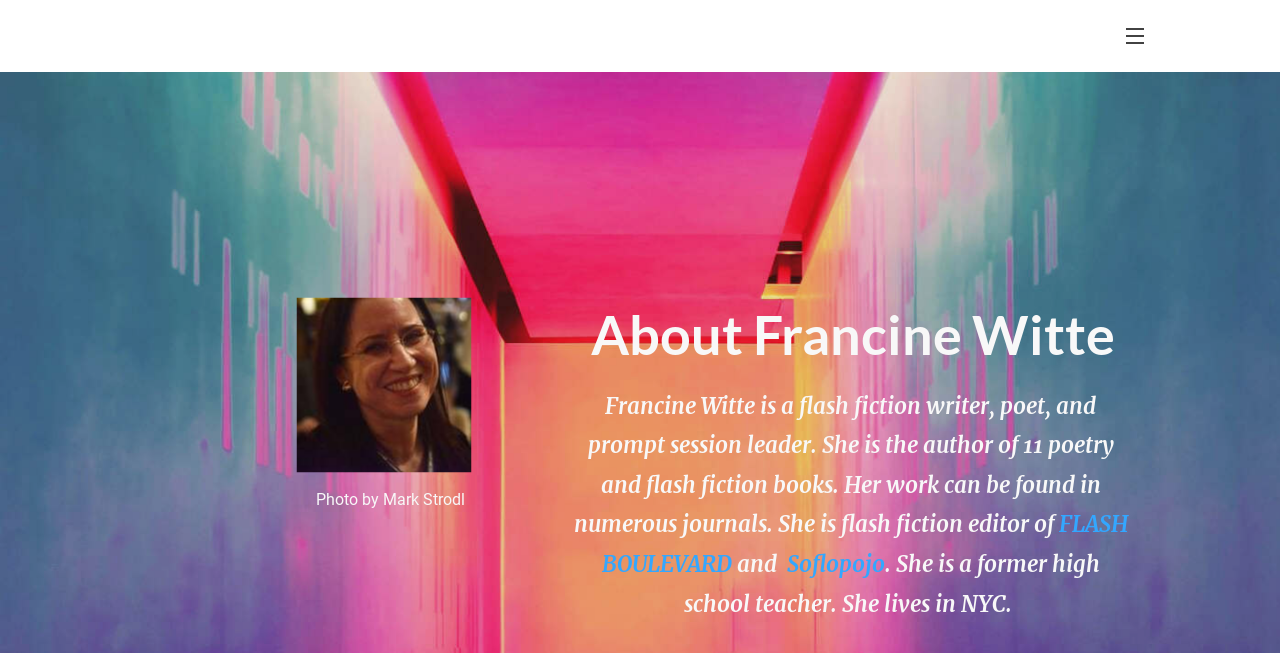What is Francine Witte's profession?
Using the information from the image, answer the question thoroughly.

Based on the text description, Francine Witte is a flash fiction writer, poet, and former high school teacher, so her profession is a combination of writing and teaching.